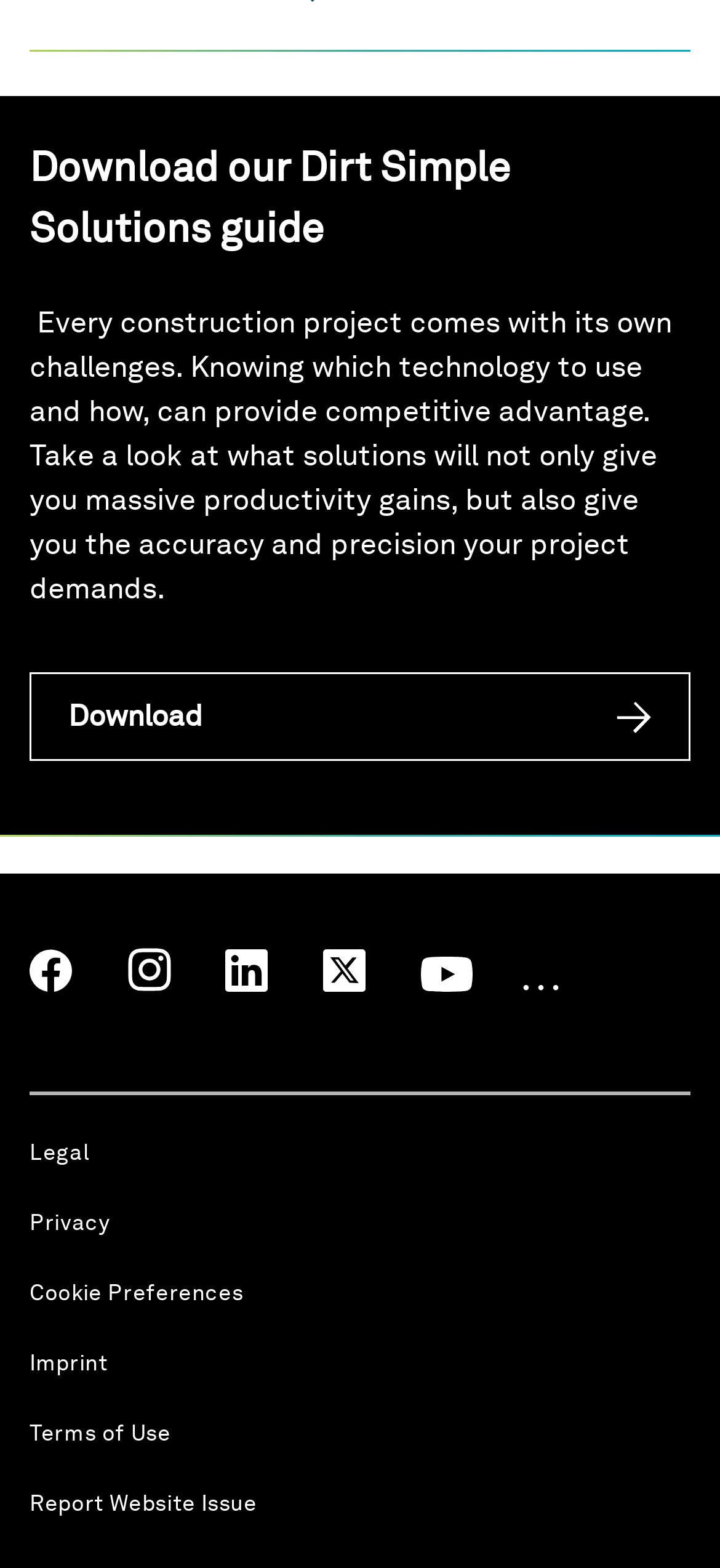How many social media links are there?
Examine the image and provide an in-depth answer to the question.

There are five social media links on the webpage, which can be identified by looking at the link elements with images of Facebook, Instagram, LinkedIn, Twitter, and YouTube.